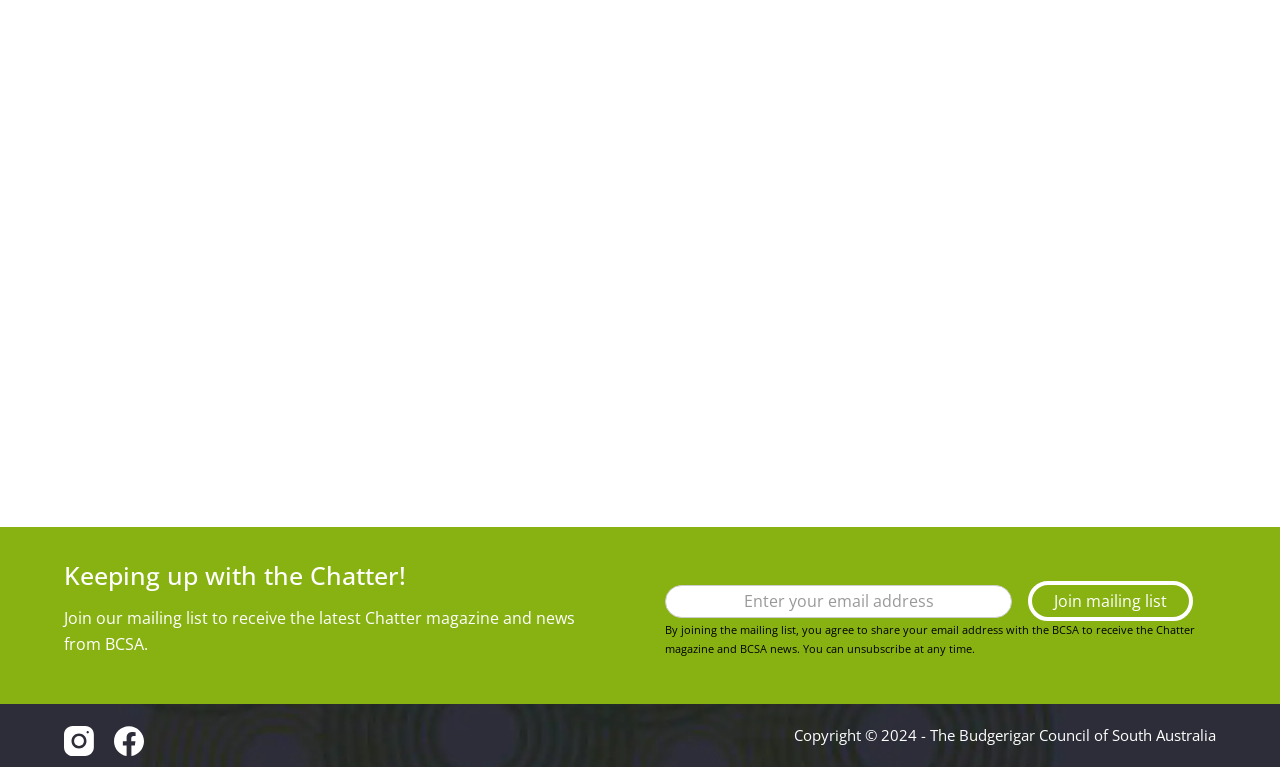Give a concise answer of one word or phrase to the question: 
What is the purpose of the mailing list?

Receive Chatter magazine and news